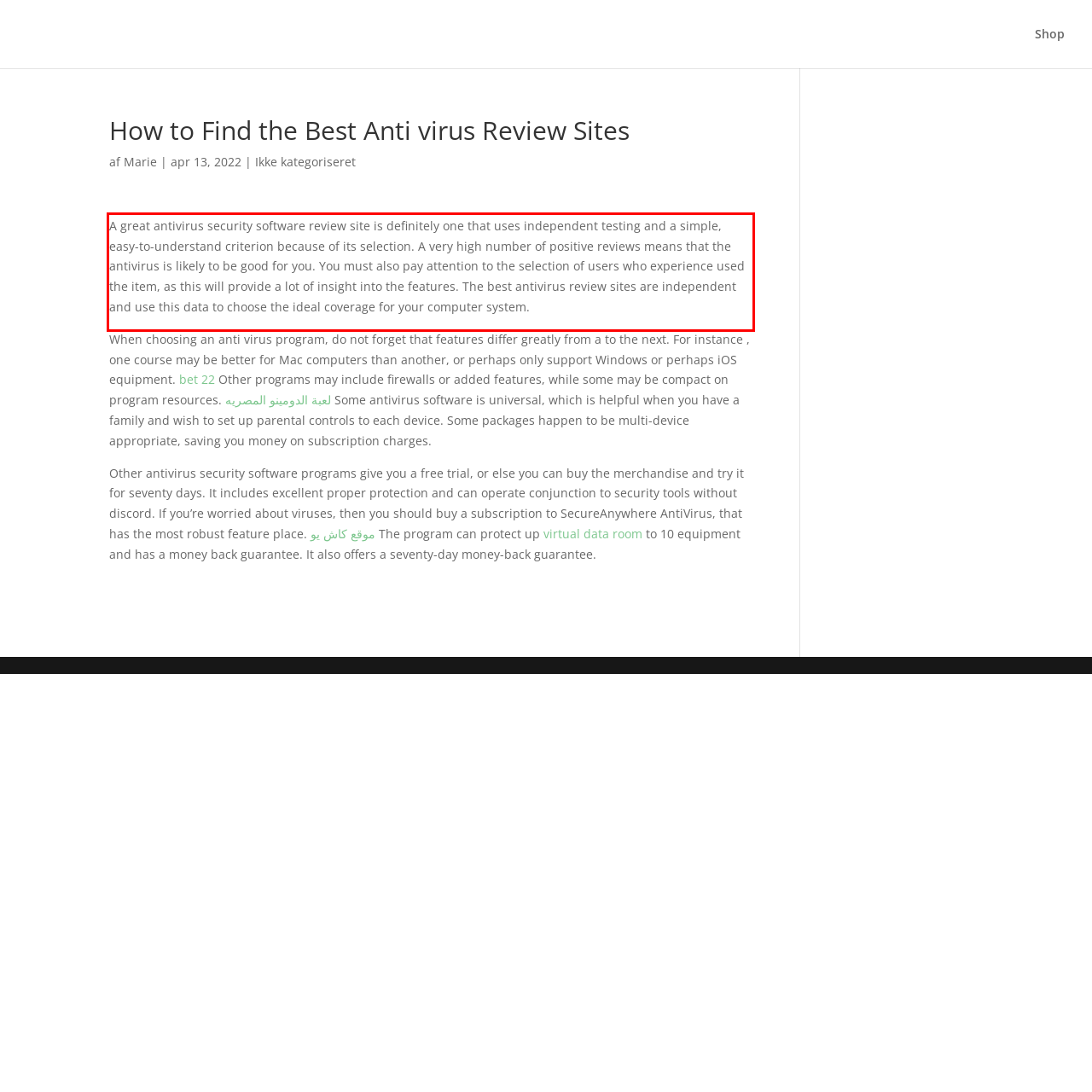You are given a screenshot showing a webpage with a red bounding box. Perform OCR to capture the text within the red bounding box.

A great antivirus security software review site is definitely one that uses independent testing and a simple, easy-to-understand criterion because of its selection. A very high number of positive reviews means that the antivirus is likely to be good for you. You must also pay attention to the selection of users who experience used the item, as this will provide a lot of insight into the features. The best antivirus review sites are independent and use this data to choose the ideal coverage for your computer system.